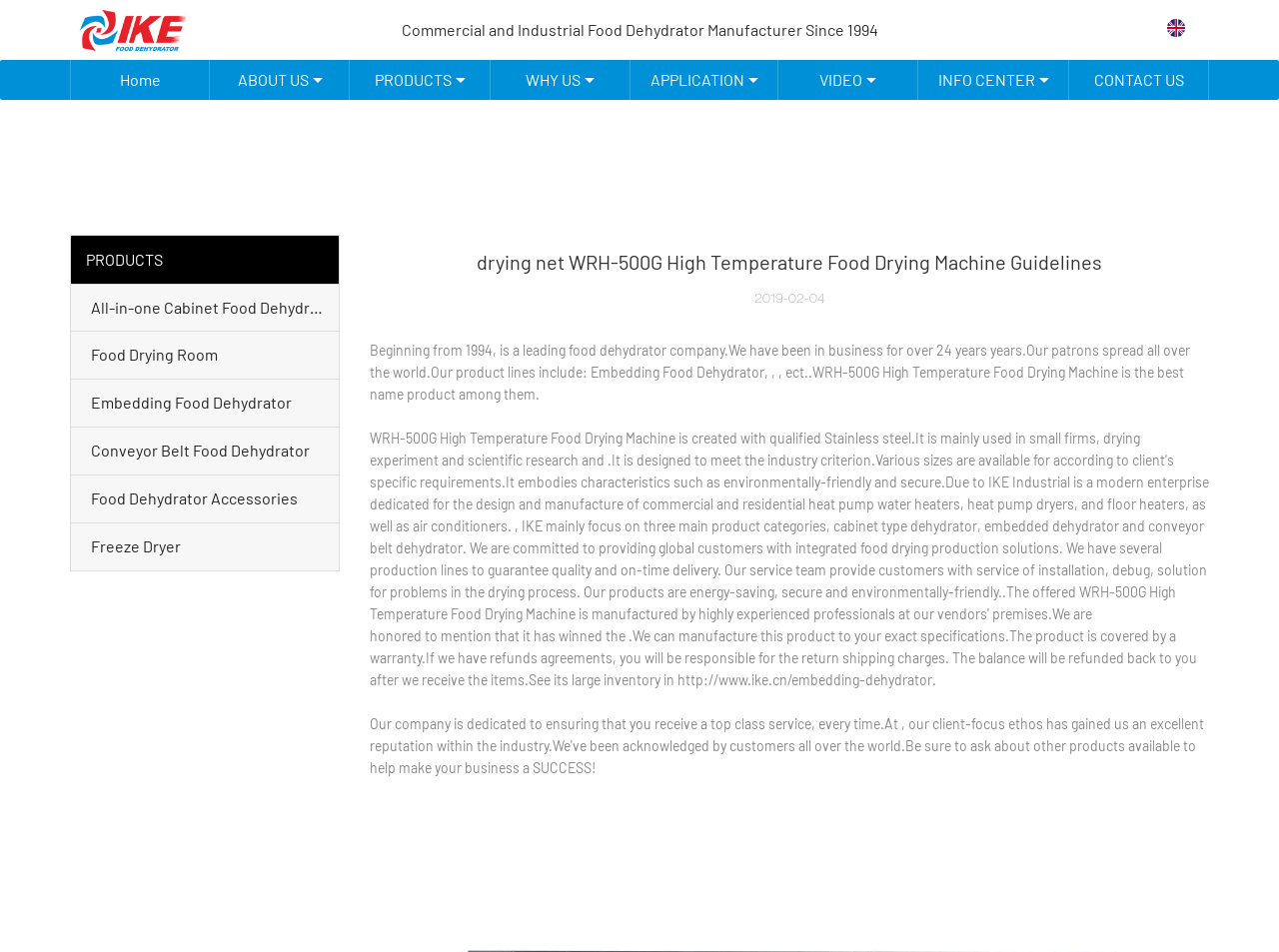Locate the UI element described by VIDEO in the provided webpage screenshot. Return the bounding box coordinates in the format (top-left x, top-left y, bottom-right x, bottom-right y), ensuring all values are between 0 and 1.

[0.608, 0.063, 0.718, 0.105]